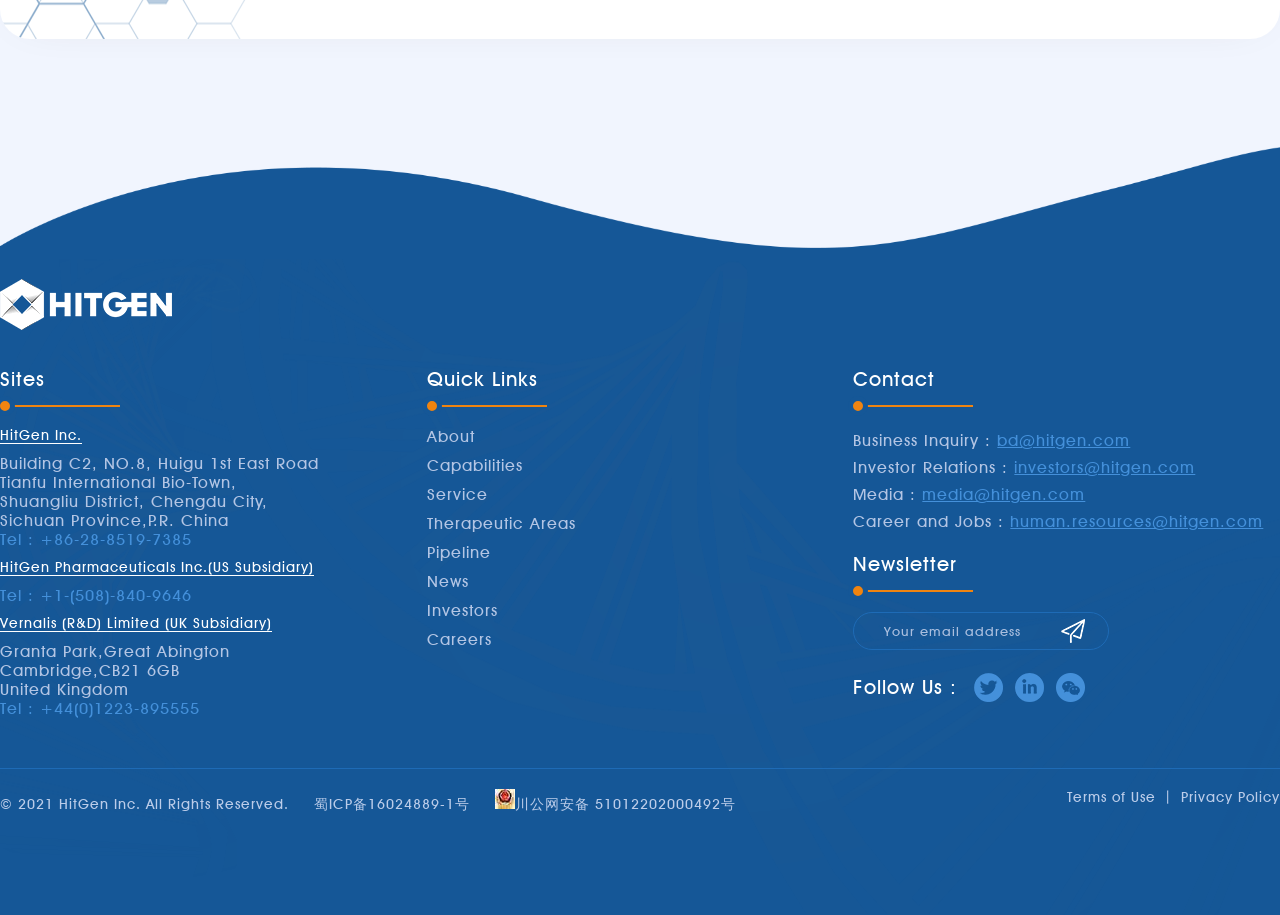Locate the bounding box coordinates of the clickable area to execute the instruction: "Enter email address for newsletter". Provide the coordinates as four float numbers between 0 and 1, represented as [left, top, right, bottom].

[0.667, 0.668, 0.867, 0.71]